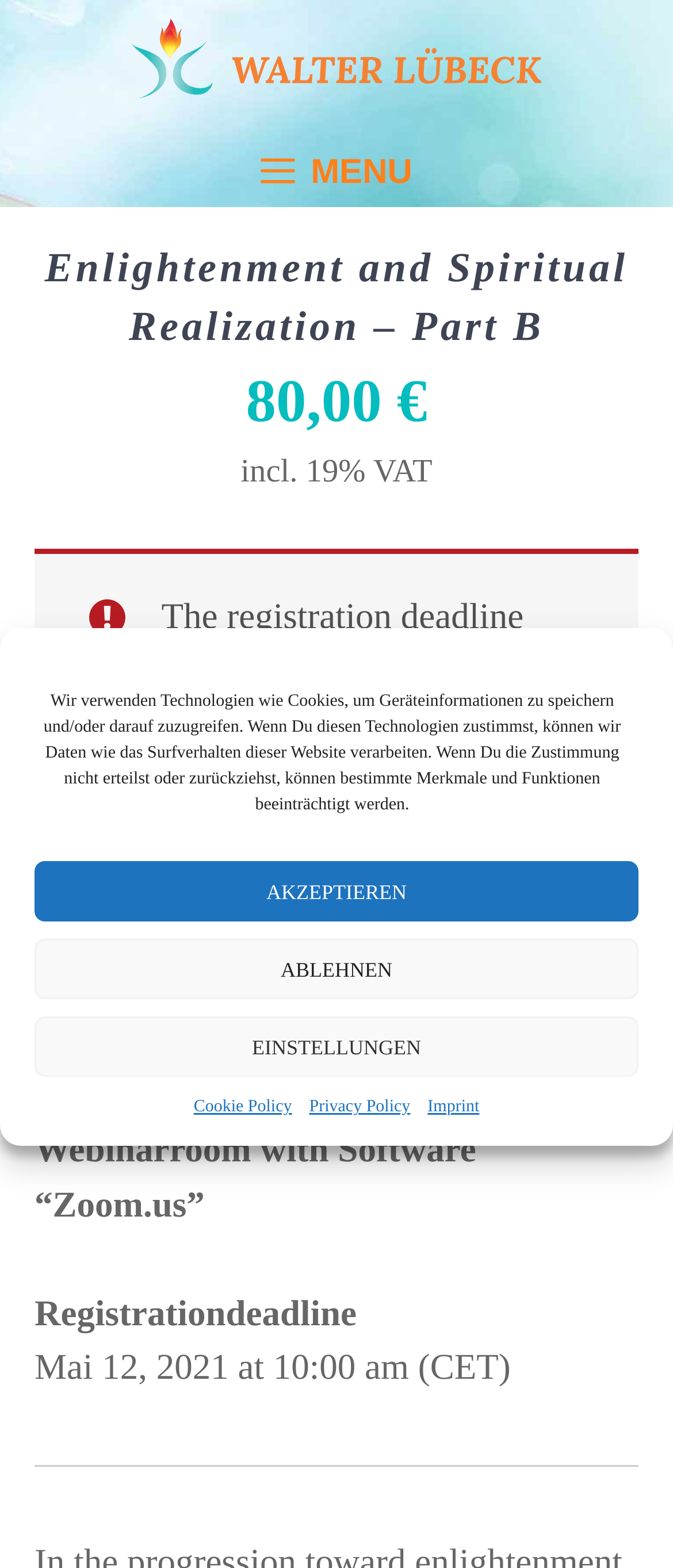What is the software used for the webinar?
Answer the question with a detailed and thorough explanation.

I found the answer by looking at the section with the webinar details, where I saw a static text 'Webinarroom with Software “Zoom.us”'. This suggests that the software used for the webinar is Zoom.us.